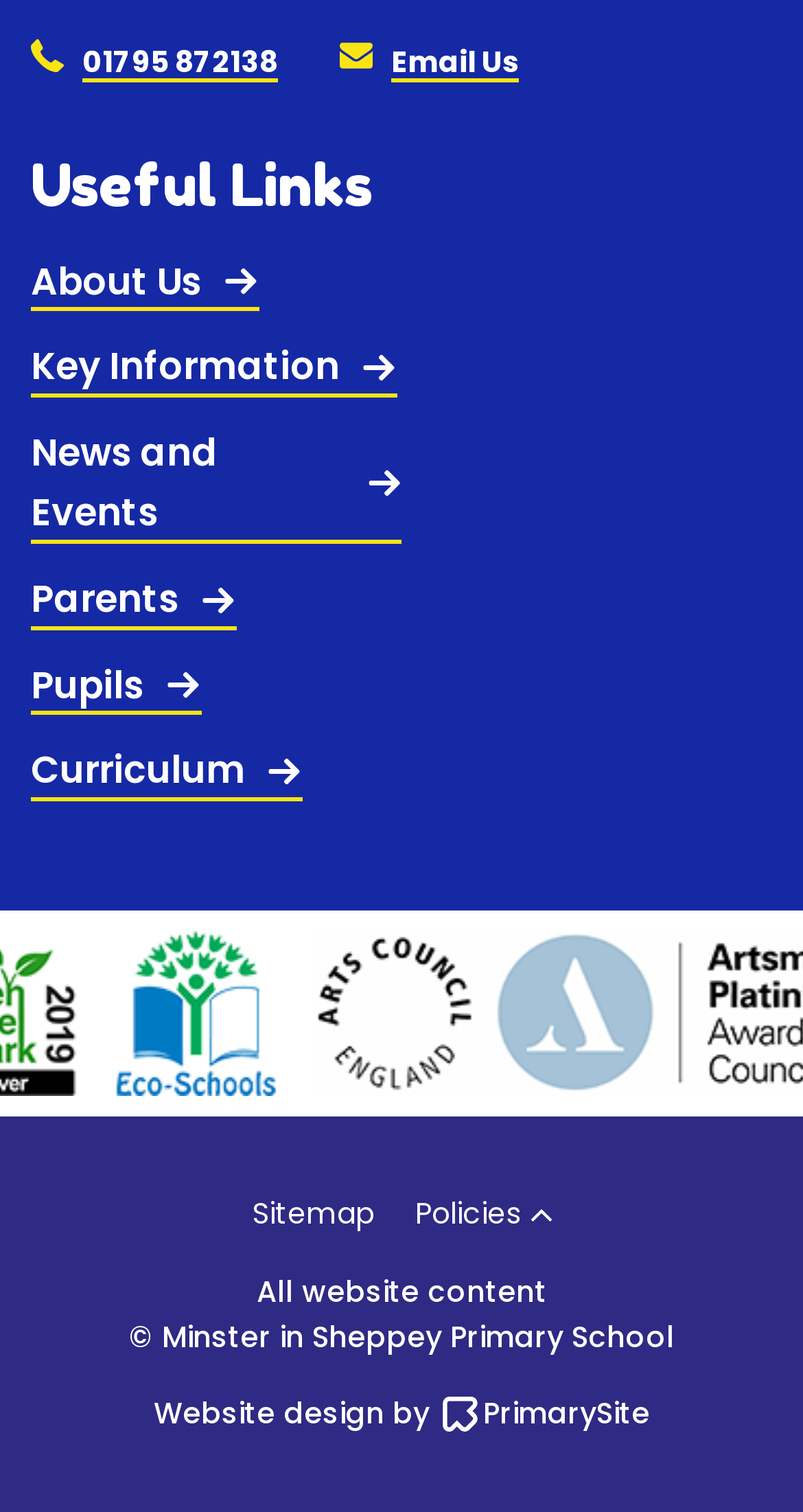Locate the bounding box of the UI element based on this description: "Policies". Provide four float numbers between 0 and 1 as [left, top, right, bottom].

[0.517, 0.788, 0.686, 0.818]